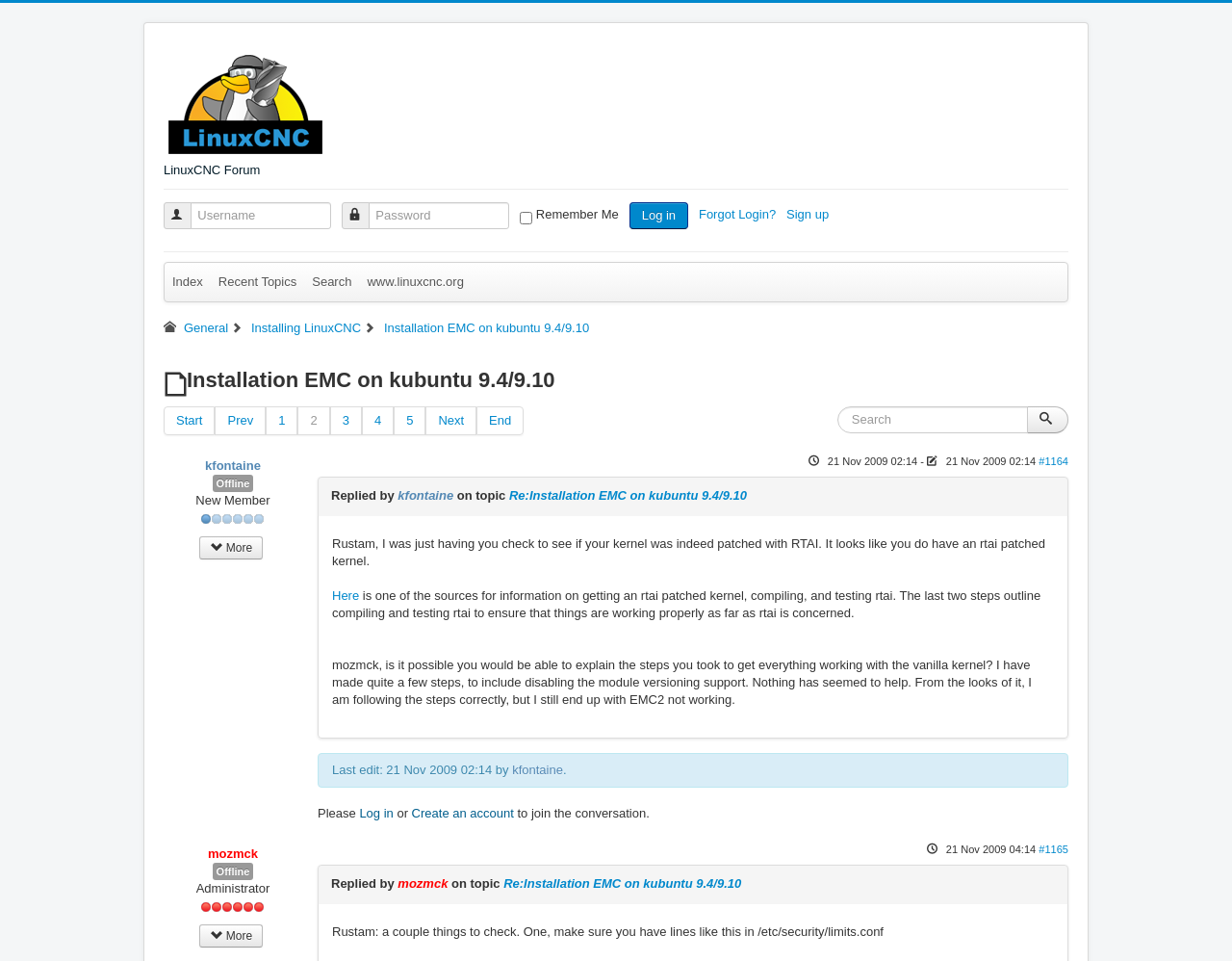What is the topic of the discussion?
Use the information from the image to give a detailed answer to the question.

The heading element with the text 'Installation EMC on kubuntu 9.4/9.10' suggests that the topic of the discussion is related to installing EMC on kubuntu 9.4/9.10.